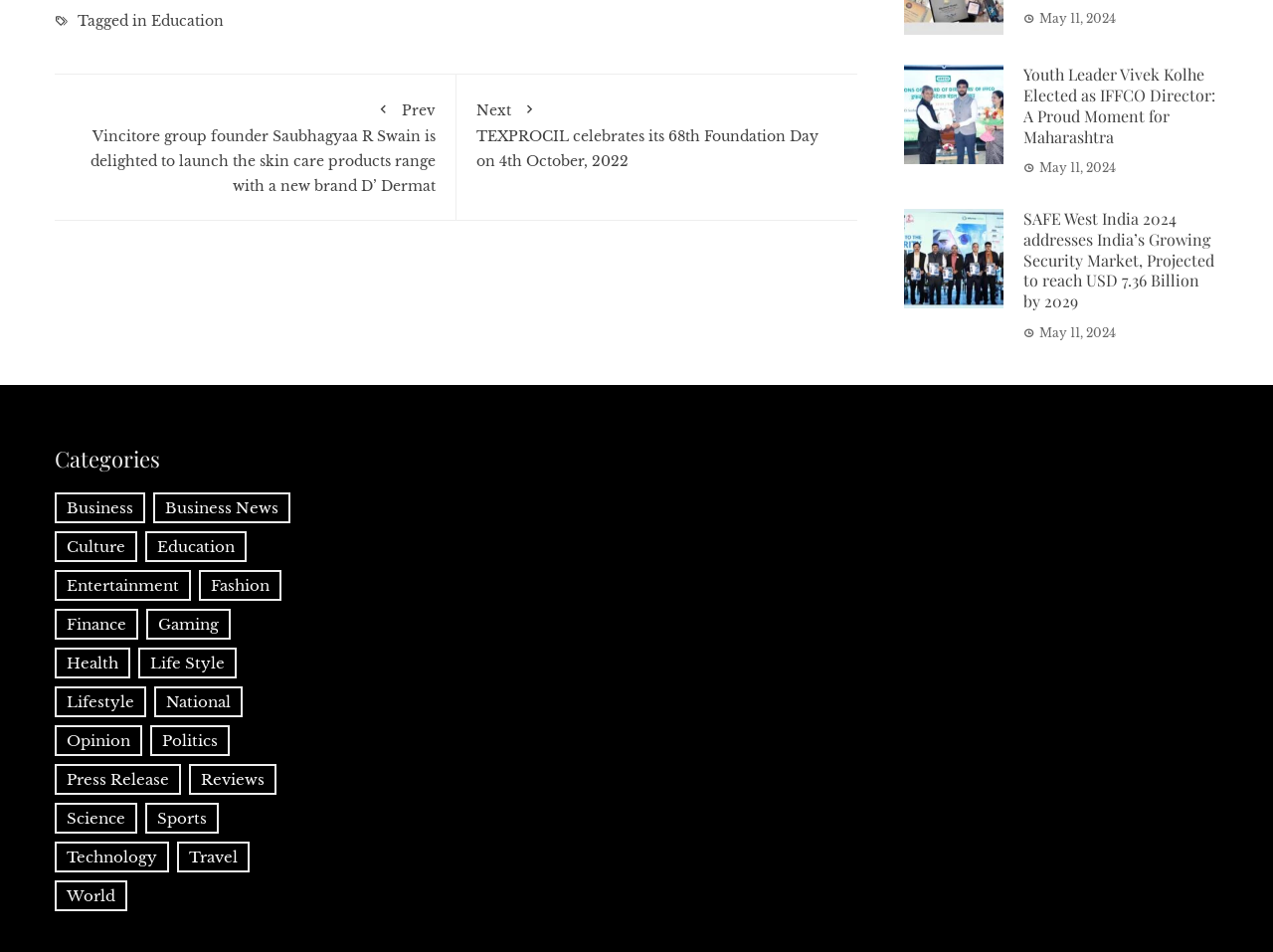How many items are in the 'Business News' category?
From the details in the image, answer the question comprehensively.

I found the number of items in the 'Business News' category by looking at the link element with the text 'Business News (619 items)', which indicates that there are 619 items in this category.